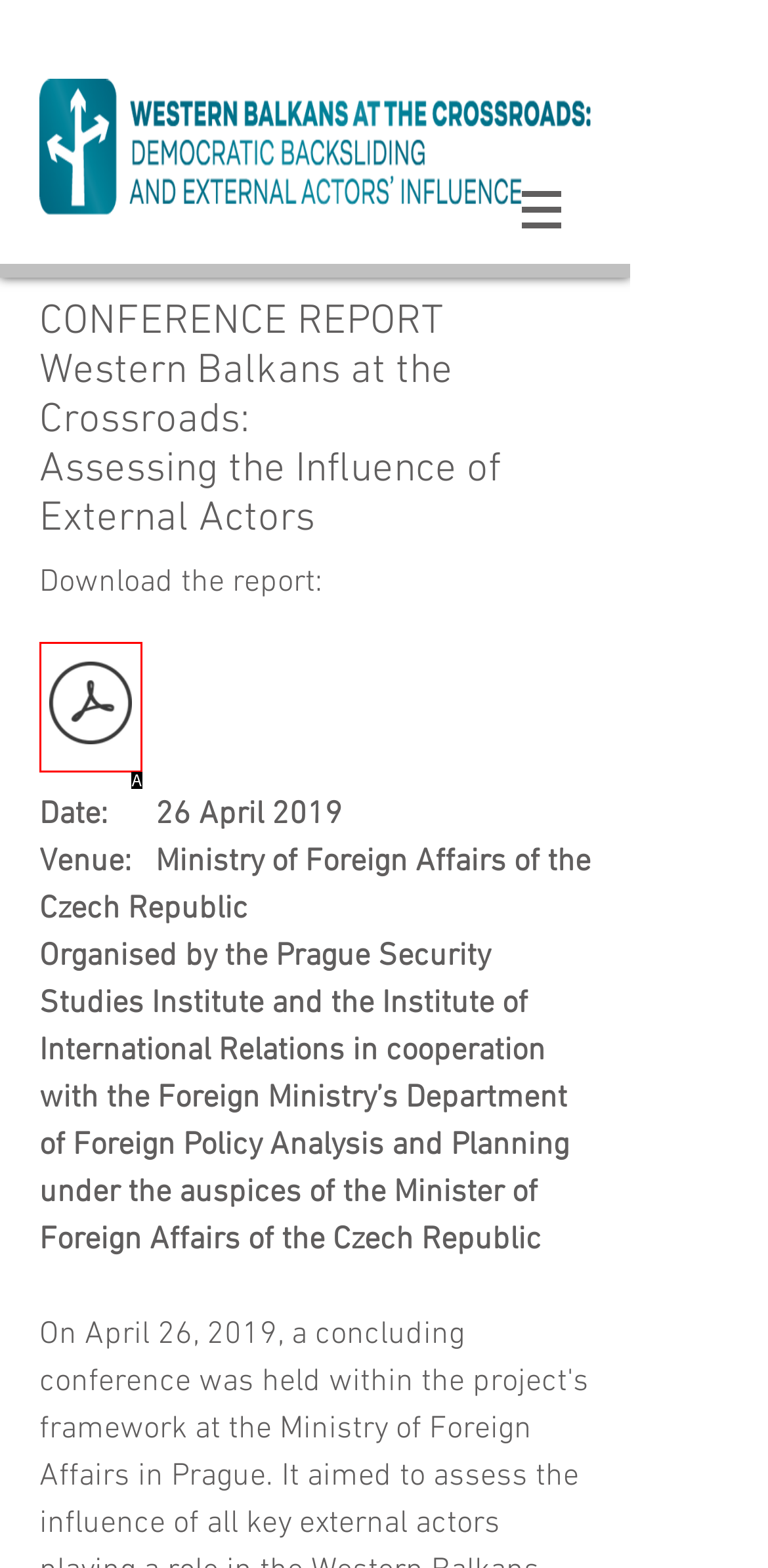Using the description: title="Conference_WB at the Crossroads_Panel Re", find the HTML element that matches it. Answer with the letter of the chosen option.

A